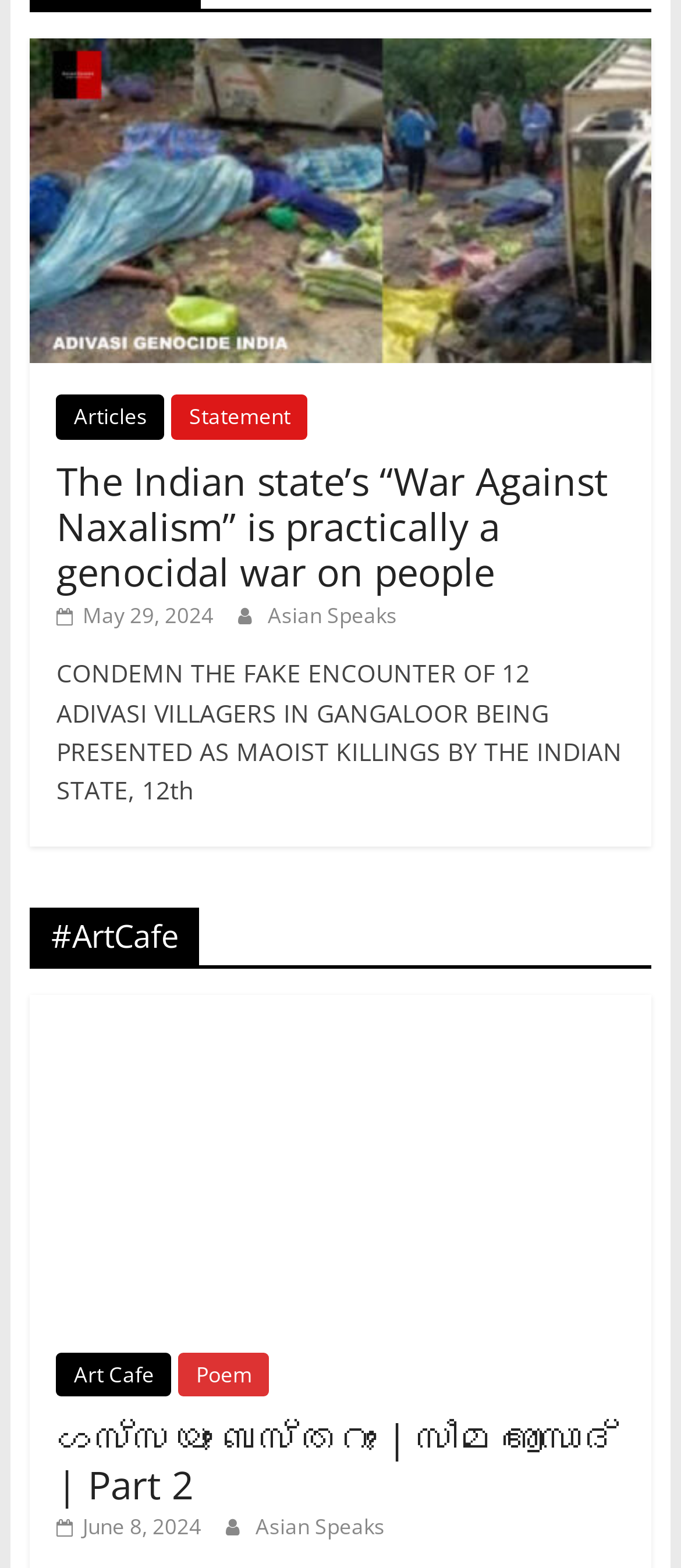Identify the coordinates of the bounding box for the element described below: "Asian Speaks". Return the coordinates as four float numbers between 0 and 1: [left, top, right, bottom].

[0.375, 0.964, 0.565, 0.983]